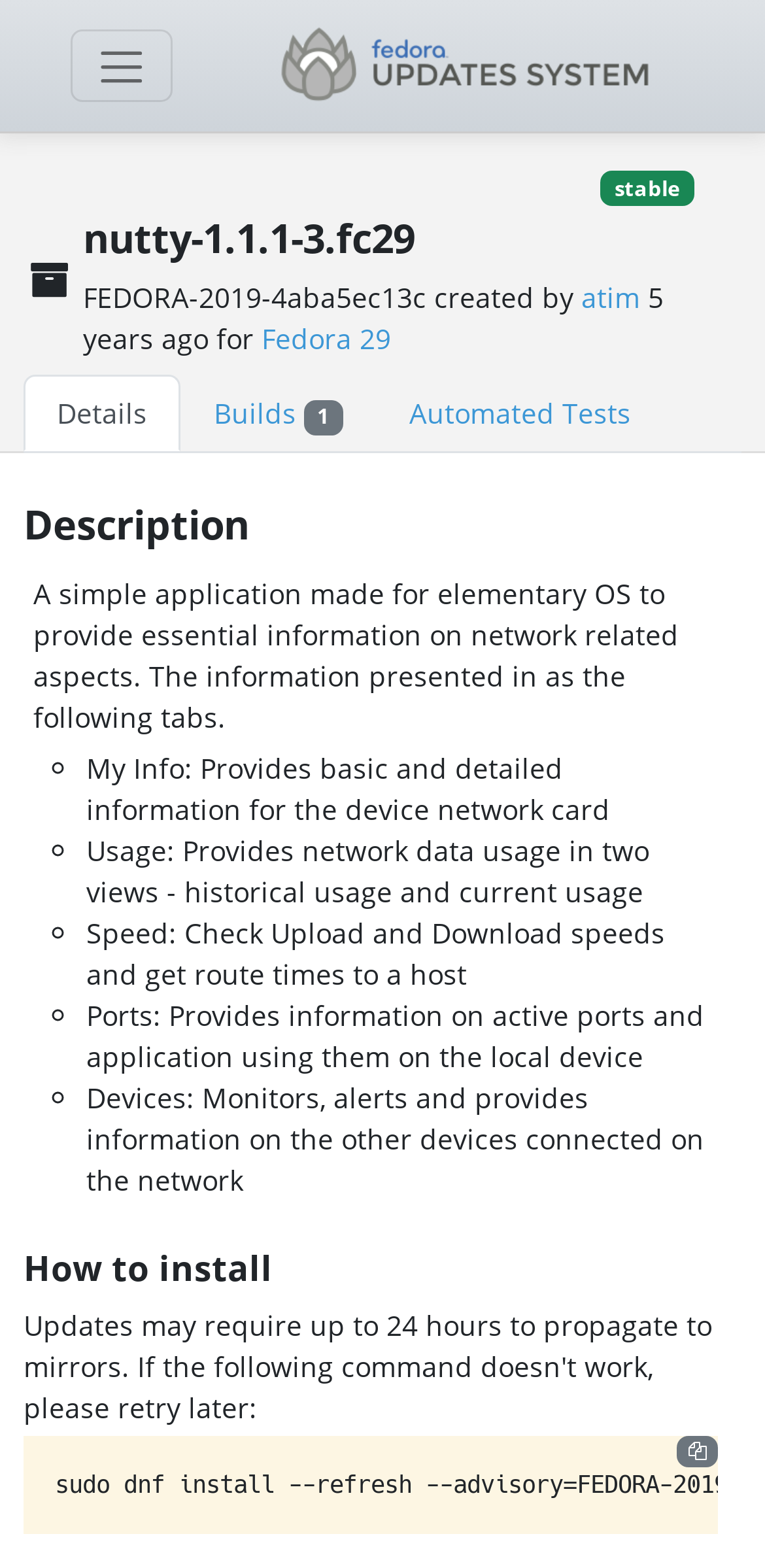Who created the update?
Look at the image and construct a detailed response to the question.

I found the answer by looking at the link element that contains the text 'atim', which is likely to be the creator of the update.